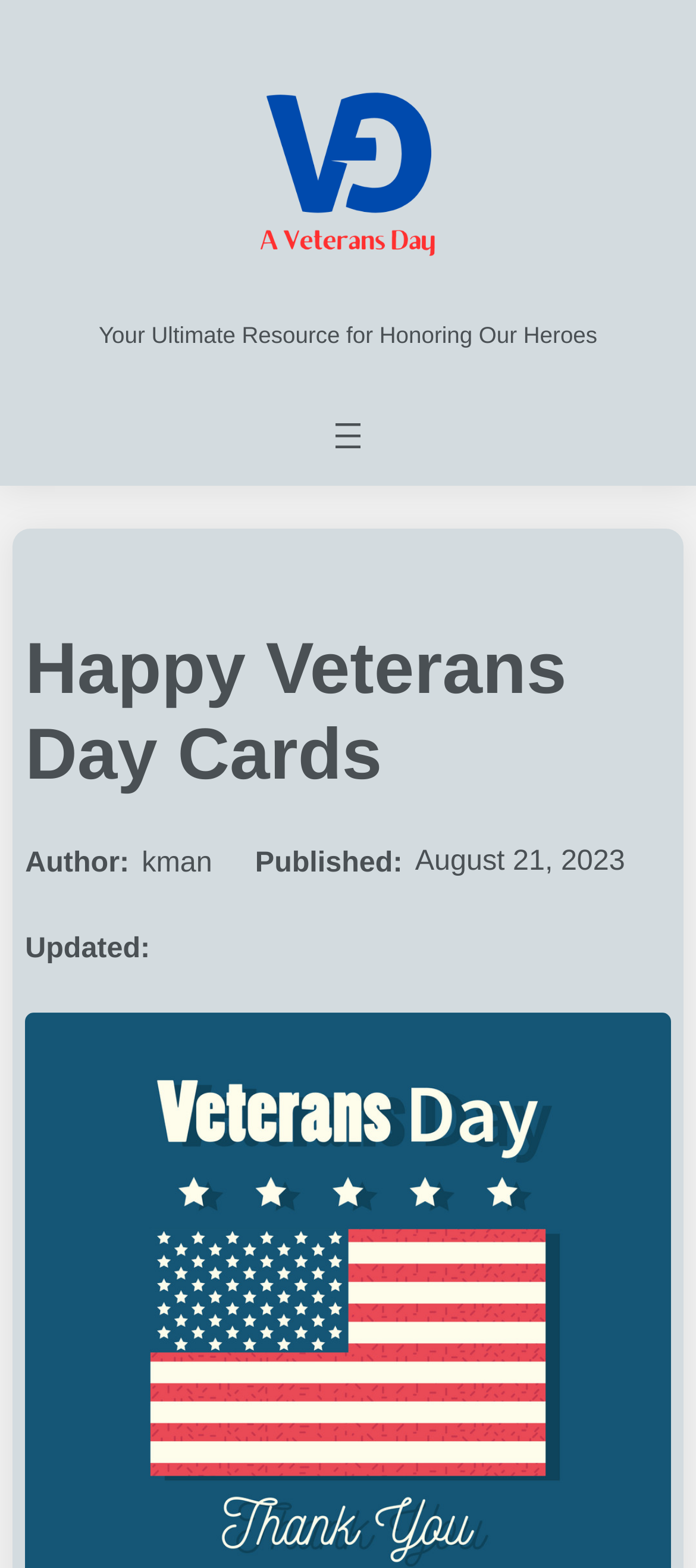What is the purpose of the button with an image?
From the image, respond with a single word or phrase.

Open menu